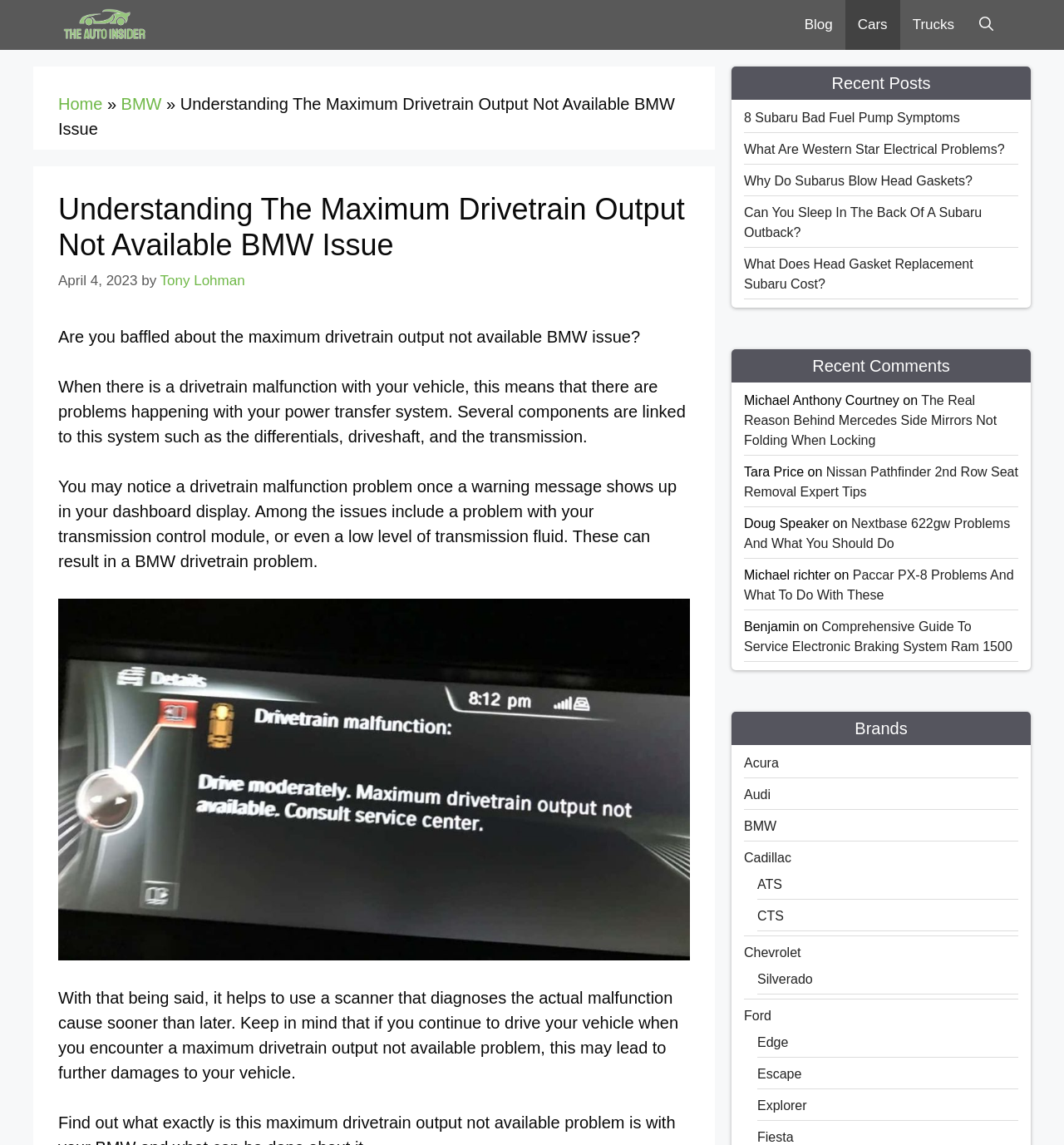Give a detailed explanation of the elements present on the webpage.

This webpage is about understanding the maximum drivetrain output not available BMW issue. At the top, there is a navigation bar with links to "The Auto Insider", "Blog", "Cars", "Trucks", and "Open Search Bar". Below the navigation bar, there is a header section with a title "Understanding The Maximum Drivetrain Output Not Available BMW Issue" and a time stamp "April 4, 2023". 

The main content of the webpage is divided into several sections. The first section explains the maximum drivetrain output not available BMW issue, describing what it means and how it can be diagnosed. This section includes a heading, several paragraphs of text, and an image related to the topic. 

To the right of the main content, there are three columns of links and text. The first column is labeled "Recent Posts" and lists several links to other articles on the website, including "8 Subaru Bad Fuel Pump Symptoms" and "Why Do Subarus Blow Head Gaskets?". The second column is labeled "Recent Comments" and lists several comments from users, including their names and the articles they commented on. The third column is labeled "Brands" and lists links to various car brands, including Acura, Audi, BMW, and Chevrolet, with some brands having sub-links to specific models.

Overall, the webpage provides information and resources related to the maximum drivetrain output not available BMW issue, as well as links to other related topics and car brands.